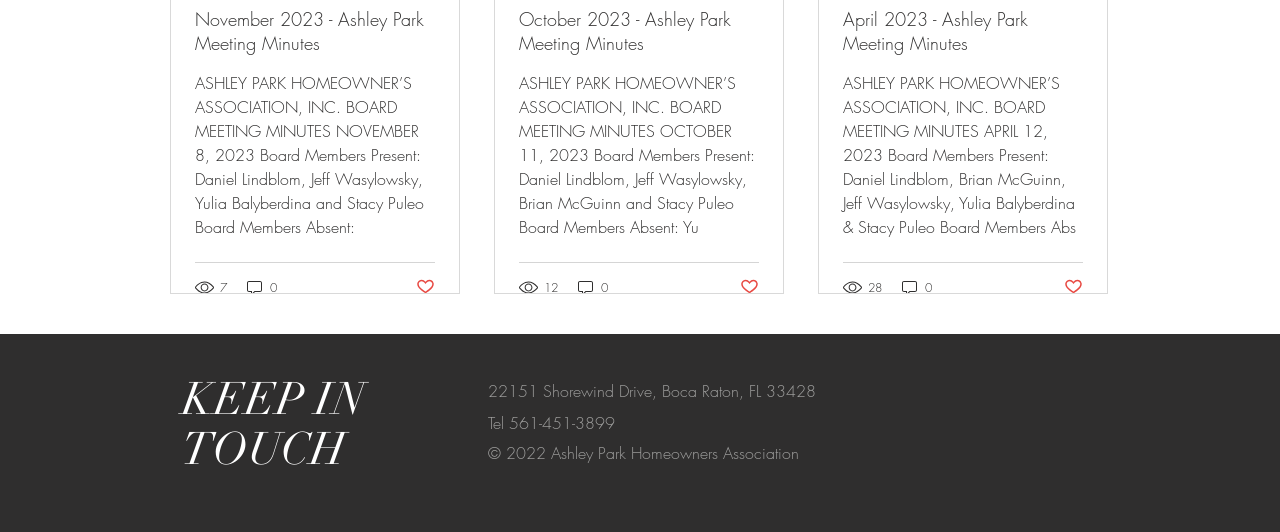Please find the bounding box for the UI component described as follows: "0".

[0.703, 0.522, 0.73, 0.557]